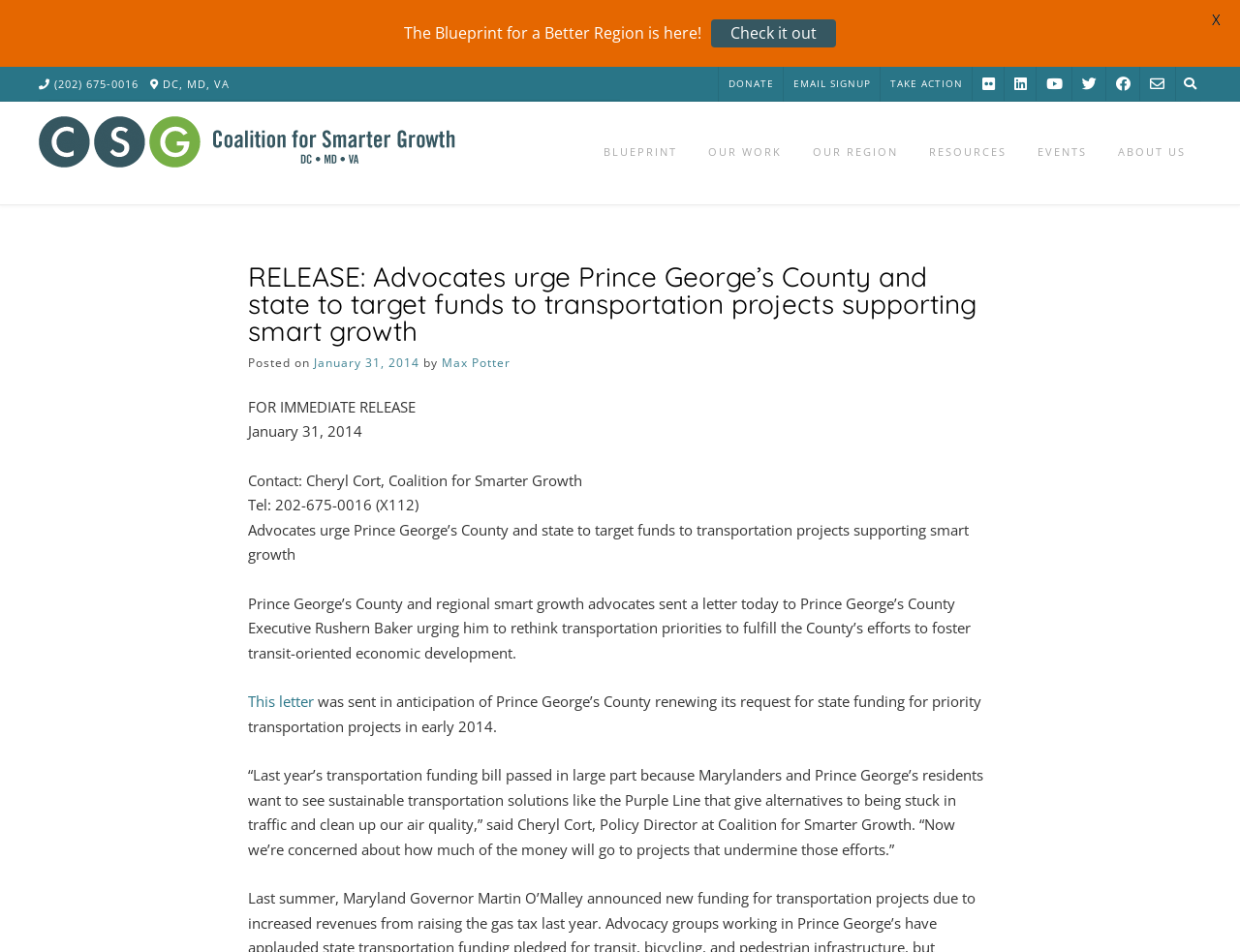Using the provided element description "About Us", determine the bounding box coordinates of the UI element.

[0.889, 0.107, 0.969, 0.216]